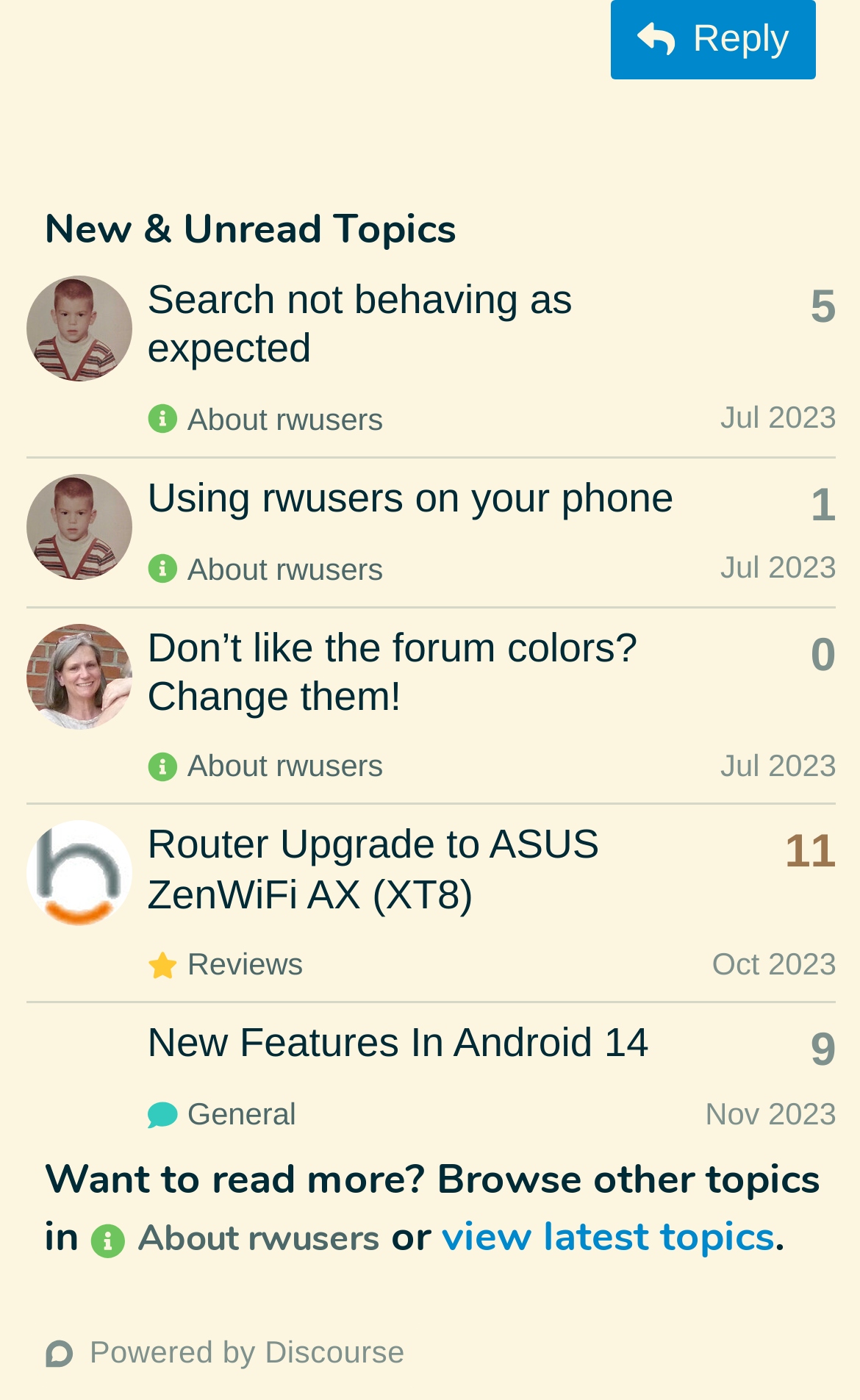Please give a short response to the question using one word or a phrase:
What is the purpose of the 'About rwusers' section?

General content about the rwusers Community